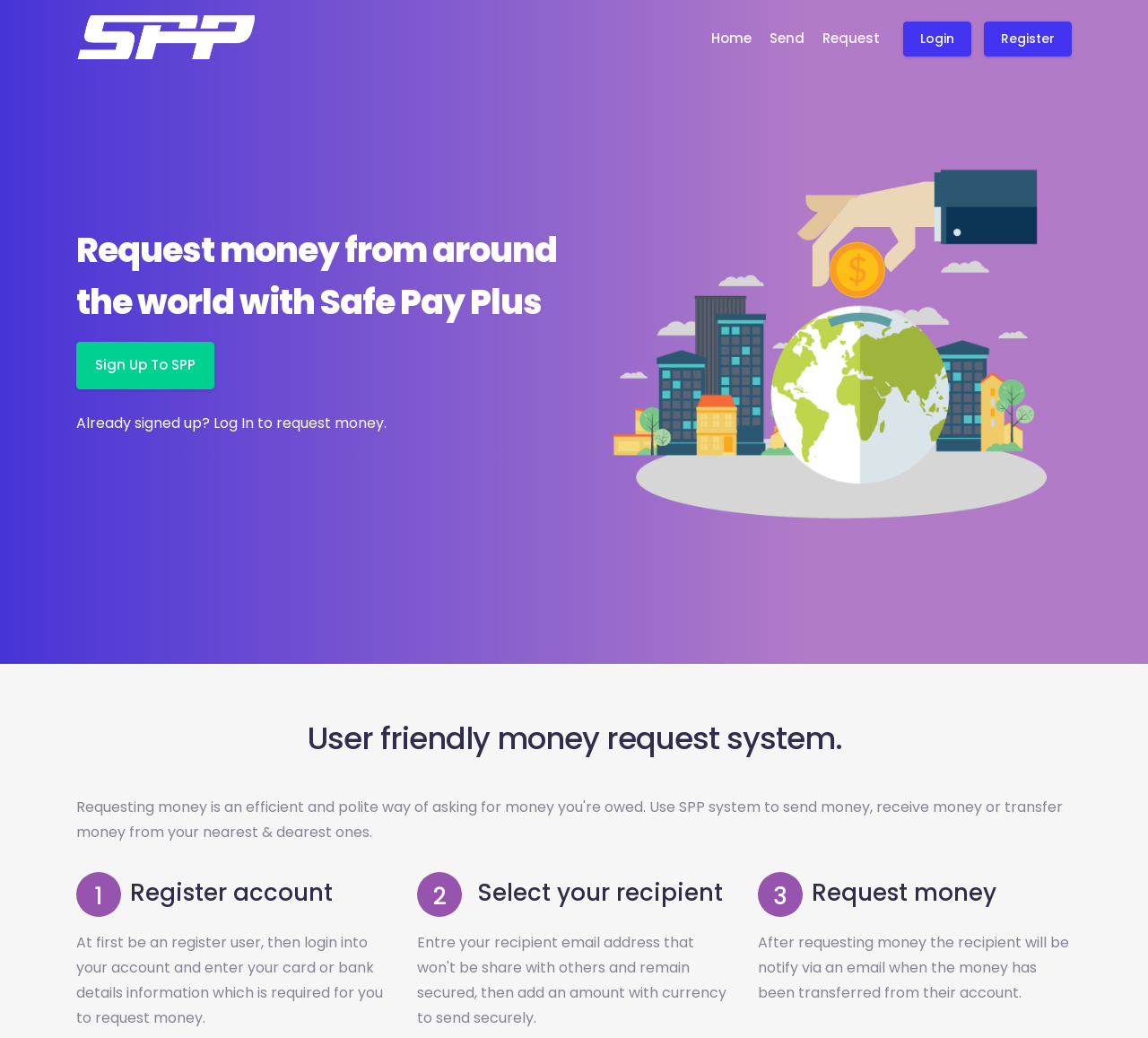What is the purpose of this website?
Examine the webpage screenshot and provide an in-depth answer to the question.

Based on the webpage's content, it appears that the website allows users to request money from others, possibly through a payment system or platform. The heading 'Request money from around the world with Safe Pay Plus' and the steps outlined on the page, such as registering an account and selecting a recipient, suggest that the website facilitates money requests.